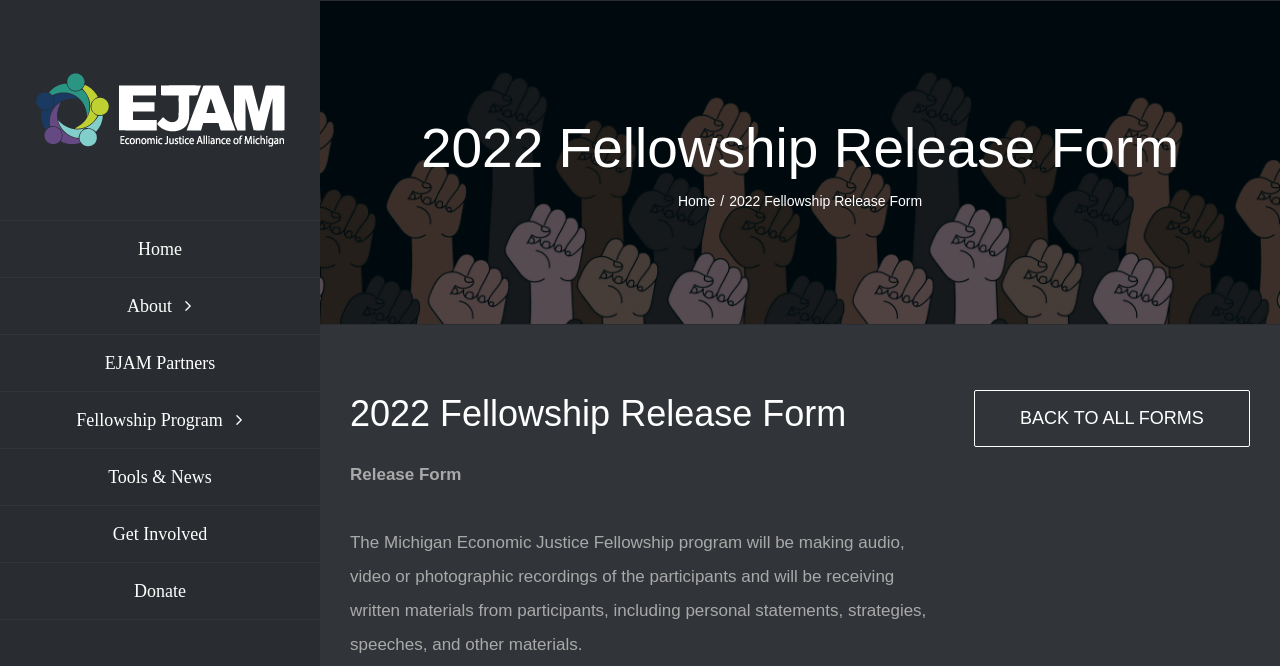Determine the bounding box coordinates of the UI element described below. Use the format (top-left x, top-left y, bottom-right x, bottom-right y) with floating point numbers between 0 and 1: Home

[0.53, 0.29, 0.559, 0.314]